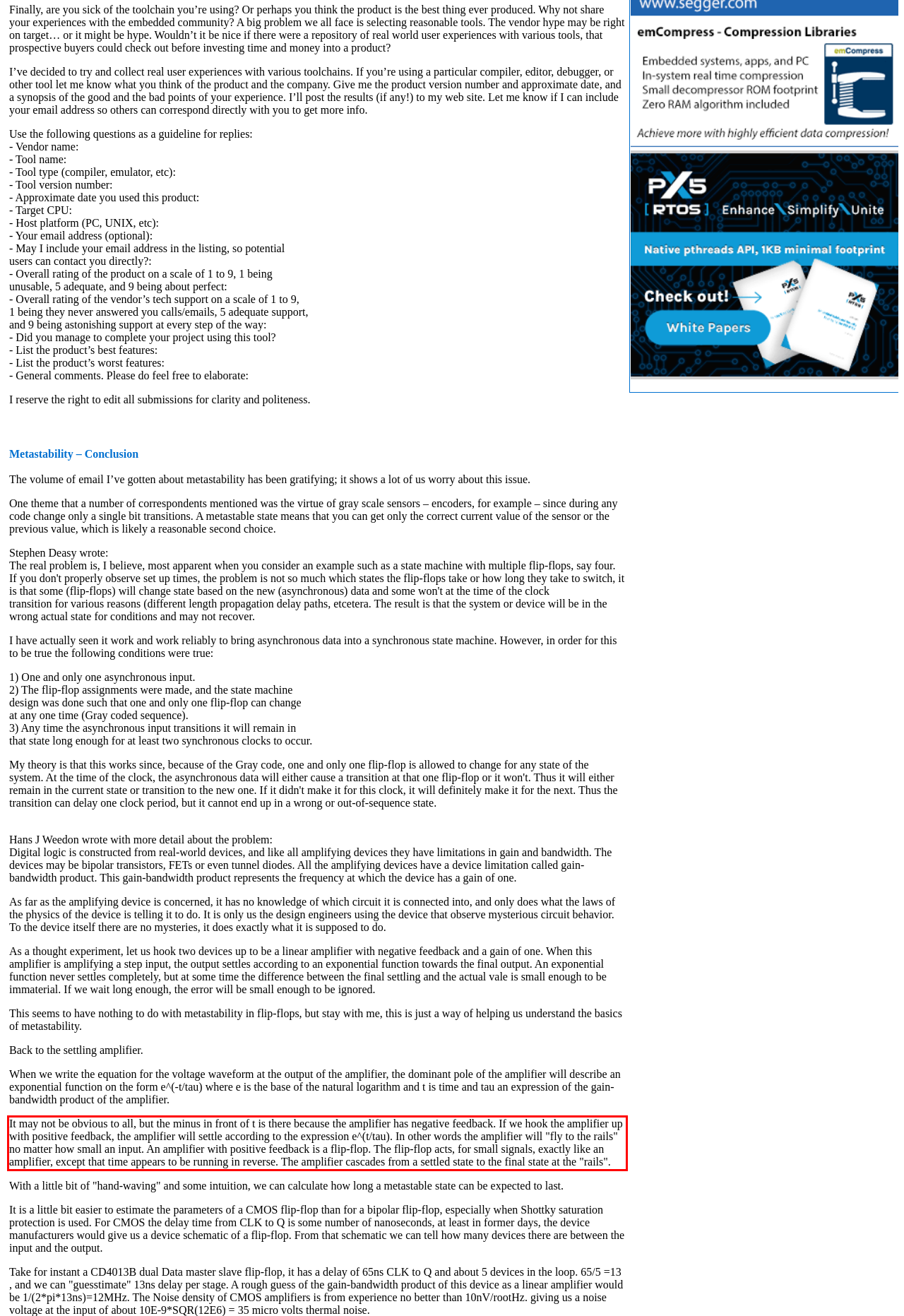Identify and extract the text within the red rectangle in the screenshot of the webpage.

It may not be obvious to all, but the minus in front of t is there because the amplifier has negative feedback. If we hook the amplifier up with positive feedback, the amplifier will settle according to the expression e^(t/tau). In other words the amplifier will "fly to the rails" no matter how small an input. An amplifier with positive feedback is a flip-flop. The flip-flop acts, for small signals, exactly like an amplifier, except that time appears to be running in reverse. The amplifier cascades from a settled state to the final state at the "rails".